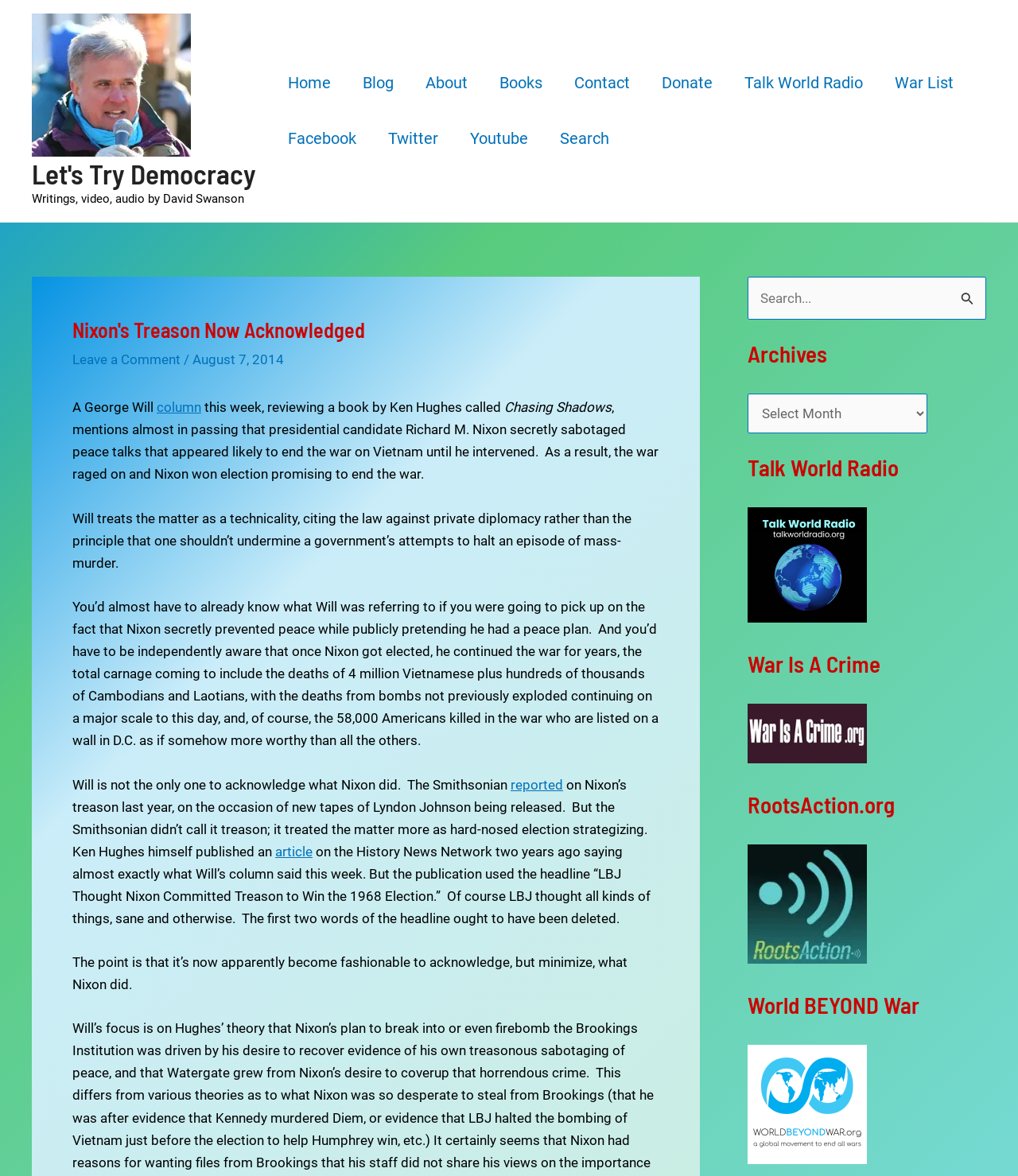Please identify the bounding box coordinates of the region to click in order to complete the given instruction: "Read the 'Nixon's Treason Now Acknowledged' article". The coordinates should be four float numbers between 0 and 1, i.e., [left, top, right, bottom].

[0.071, 0.269, 0.648, 0.291]